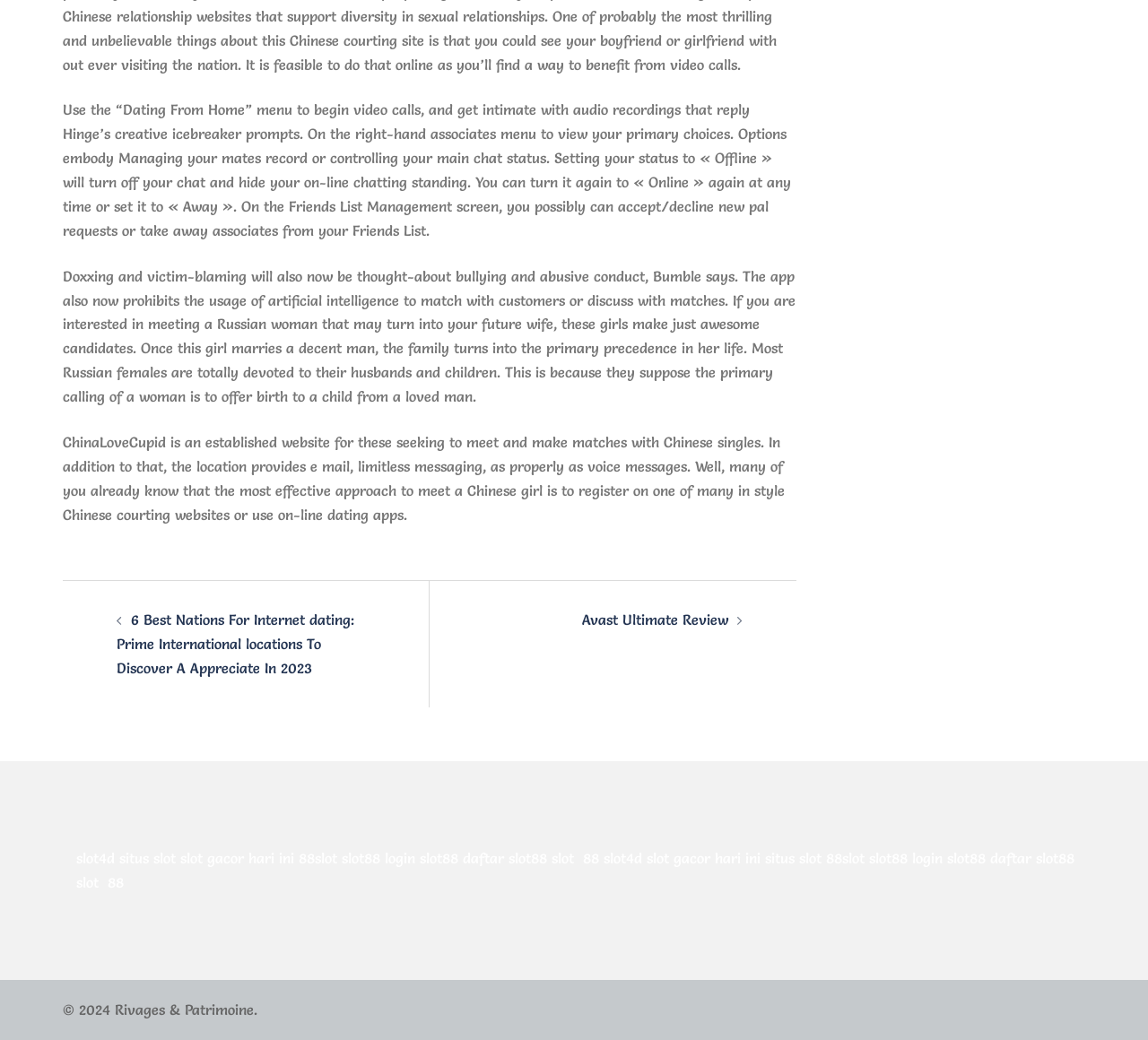Please specify the bounding box coordinates of the clickable region necessary for completing the following instruction: "Share". The coordinates must consist of four float numbers between 0 and 1, i.e., [left, top, right, bottom].

None